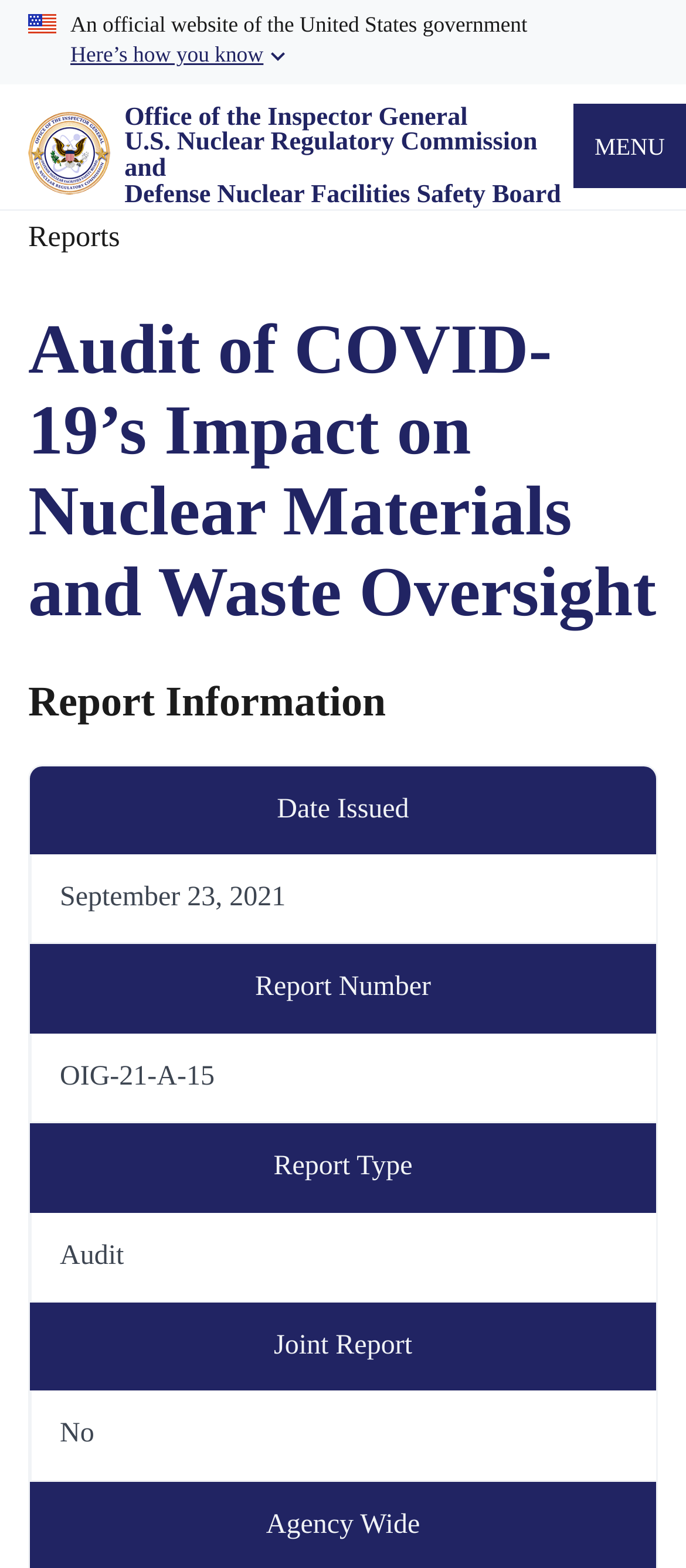From the given element description: "Here’s how you know", find the bounding box for the UI element. Provide the coordinates as four float numbers between 0 and 1, in the order [left, top, right, bottom].

[0.0, 0.0, 1.0, 0.054]